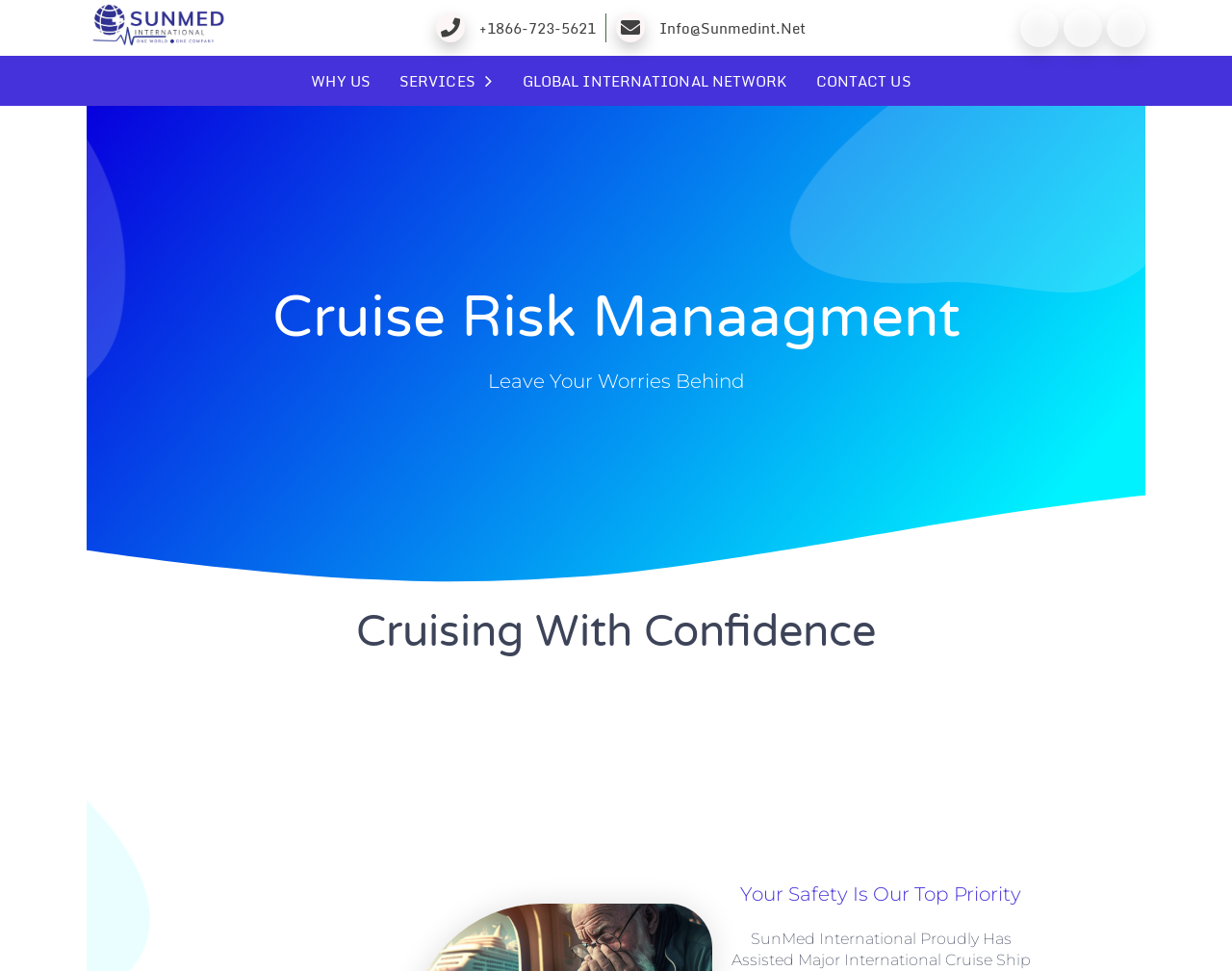Answer the following query concisely with a single word or phrase:
What is the company name?

SunMed International